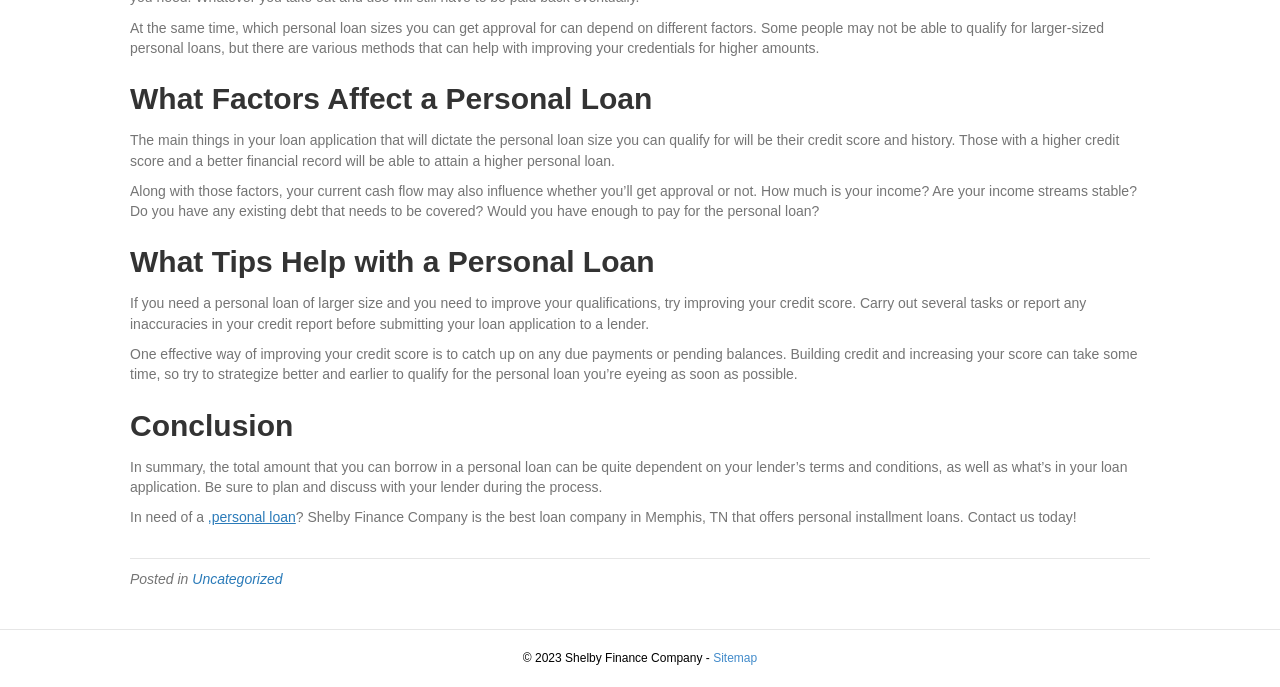Extract the bounding box coordinates of the UI element described by: ",personal loan". The coordinates should include four float numbers ranging from 0 to 1, e.g., [left, top, right, bottom].

[0.162, 0.741, 0.231, 0.765]